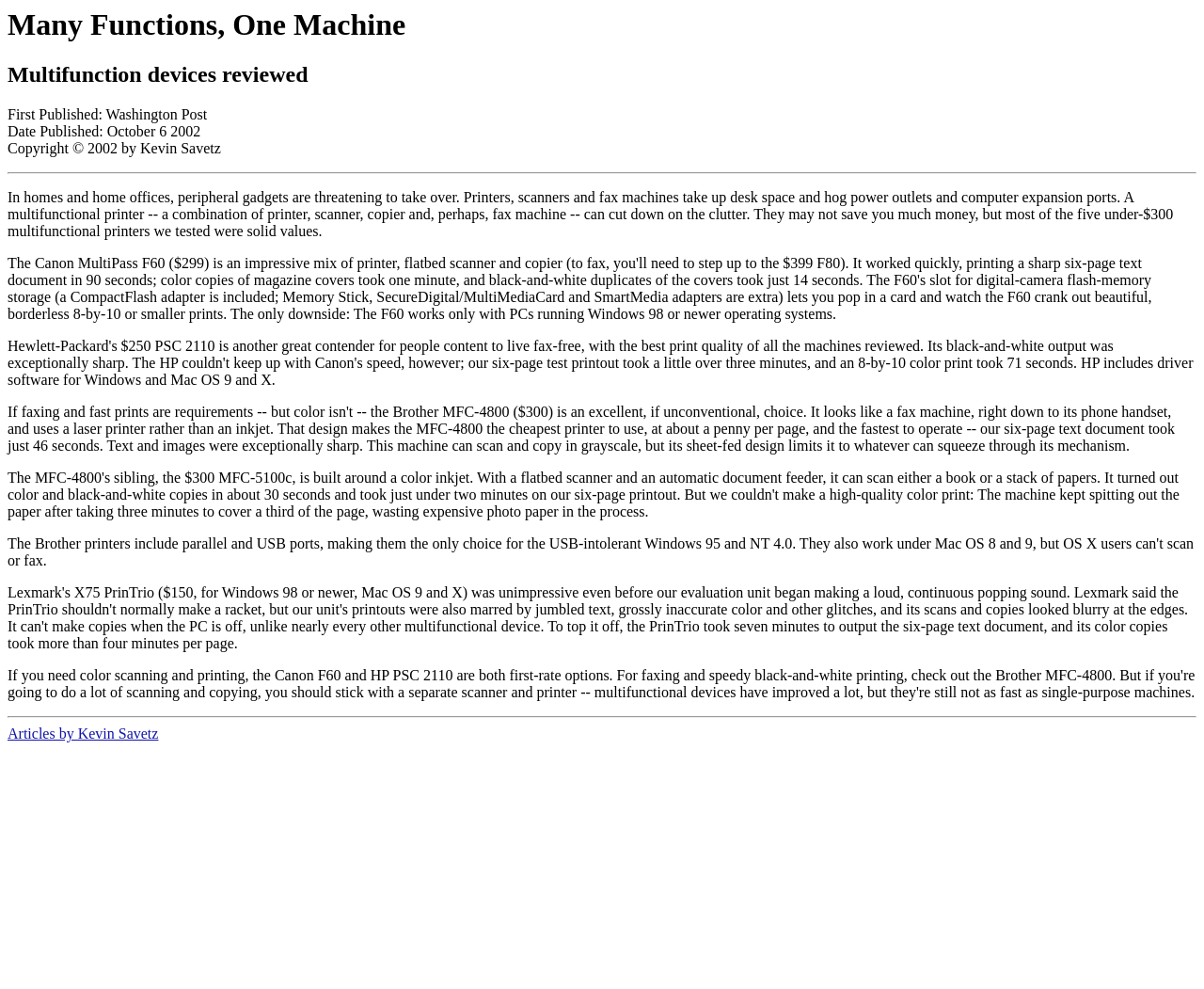What is the topic of the article?
Refer to the image and give a detailed response to the question.

I inferred the topic of the article by reading the heading elements at the top of the webpage, which mention 'Many Functions, One Machine' and 'Multifunction devices reviewed'. These headings suggest that the article is about multifunction devices.